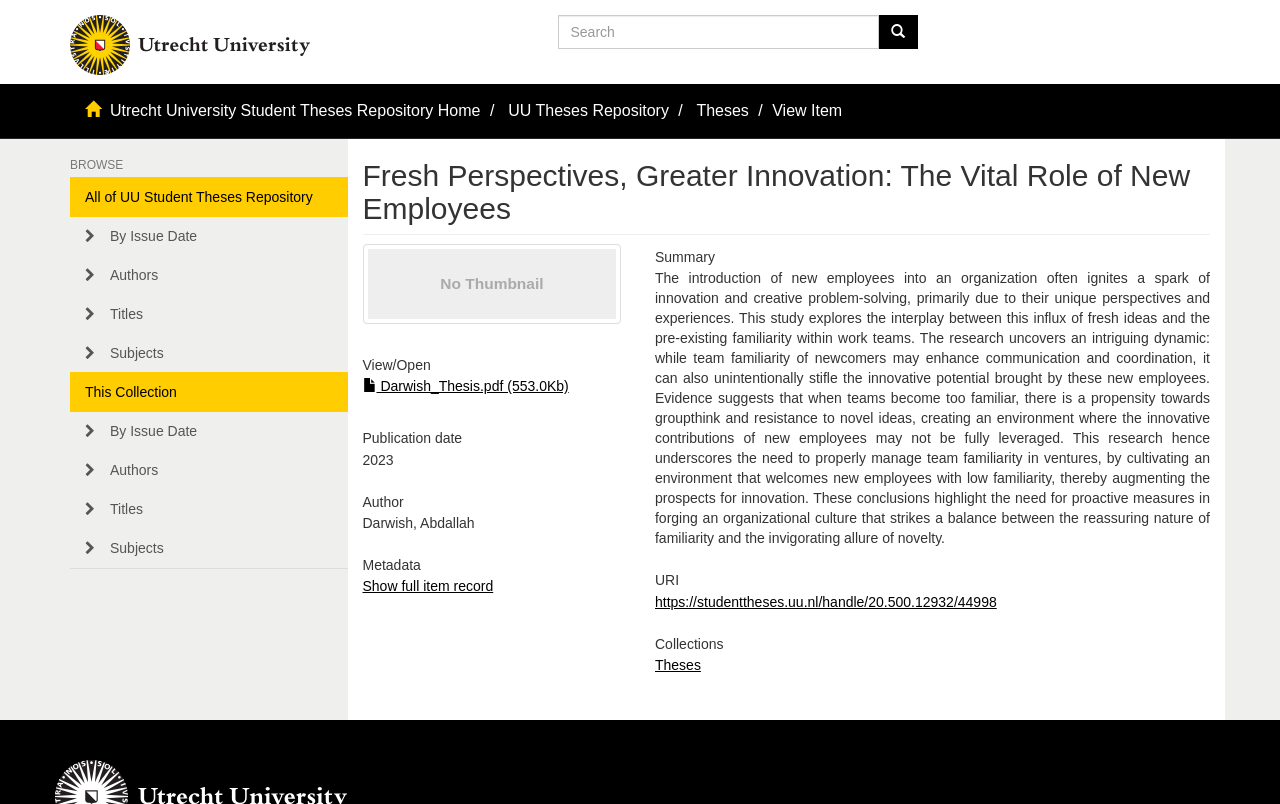Respond to the question with just a single word or phrase: 
What is the publication date of the thesis?

2023